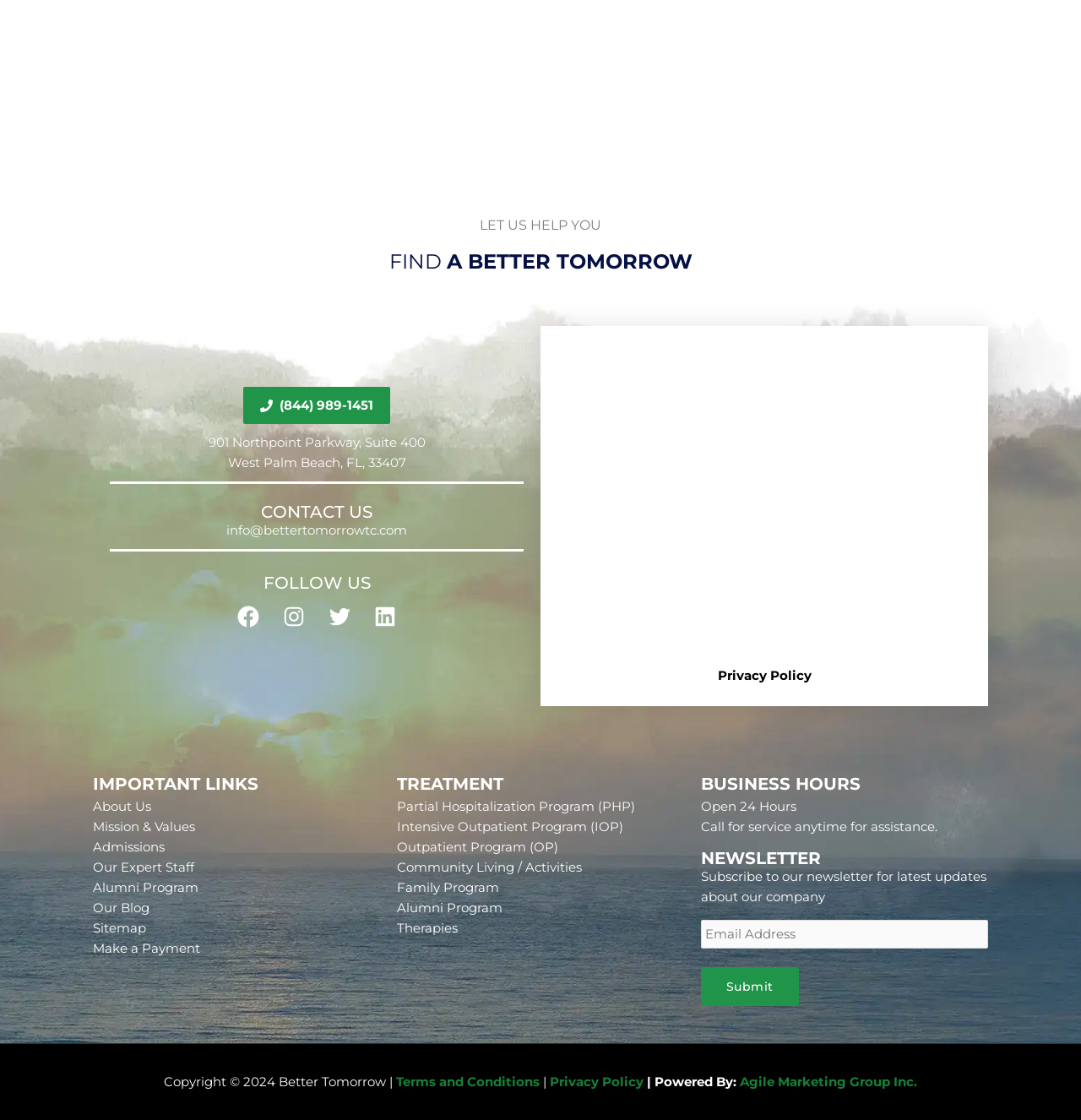Identify the bounding box coordinates for the UI element described by the following text: "Privacy Policy". Provide the coordinates as four float numbers between 0 and 1, in the format [left, top, right, bottom].

[0.509, 0.959, 0.595, 0.973]